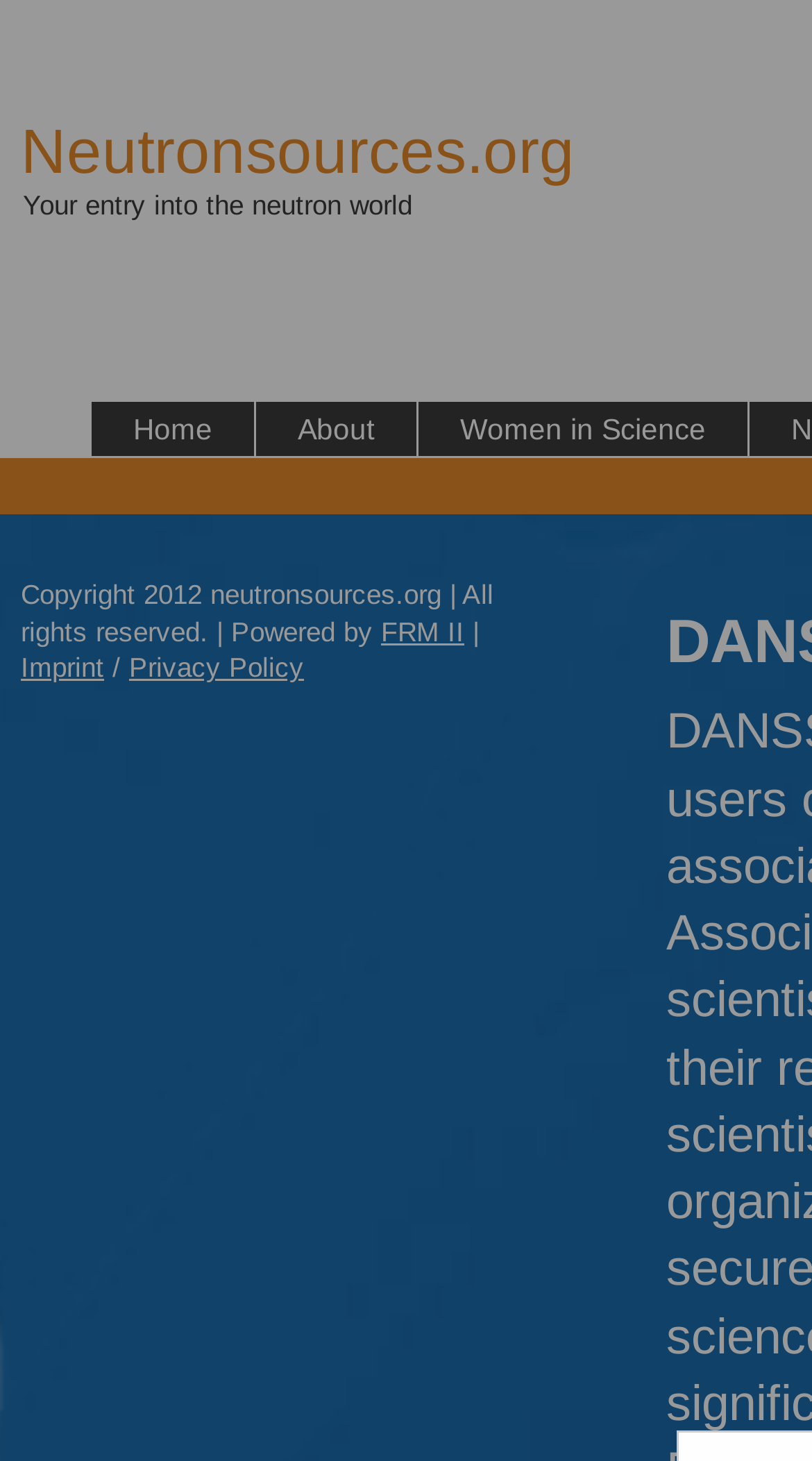Please answer the following question using a single word or phrase: 
What is the name of the organization powering the website?

FRM II